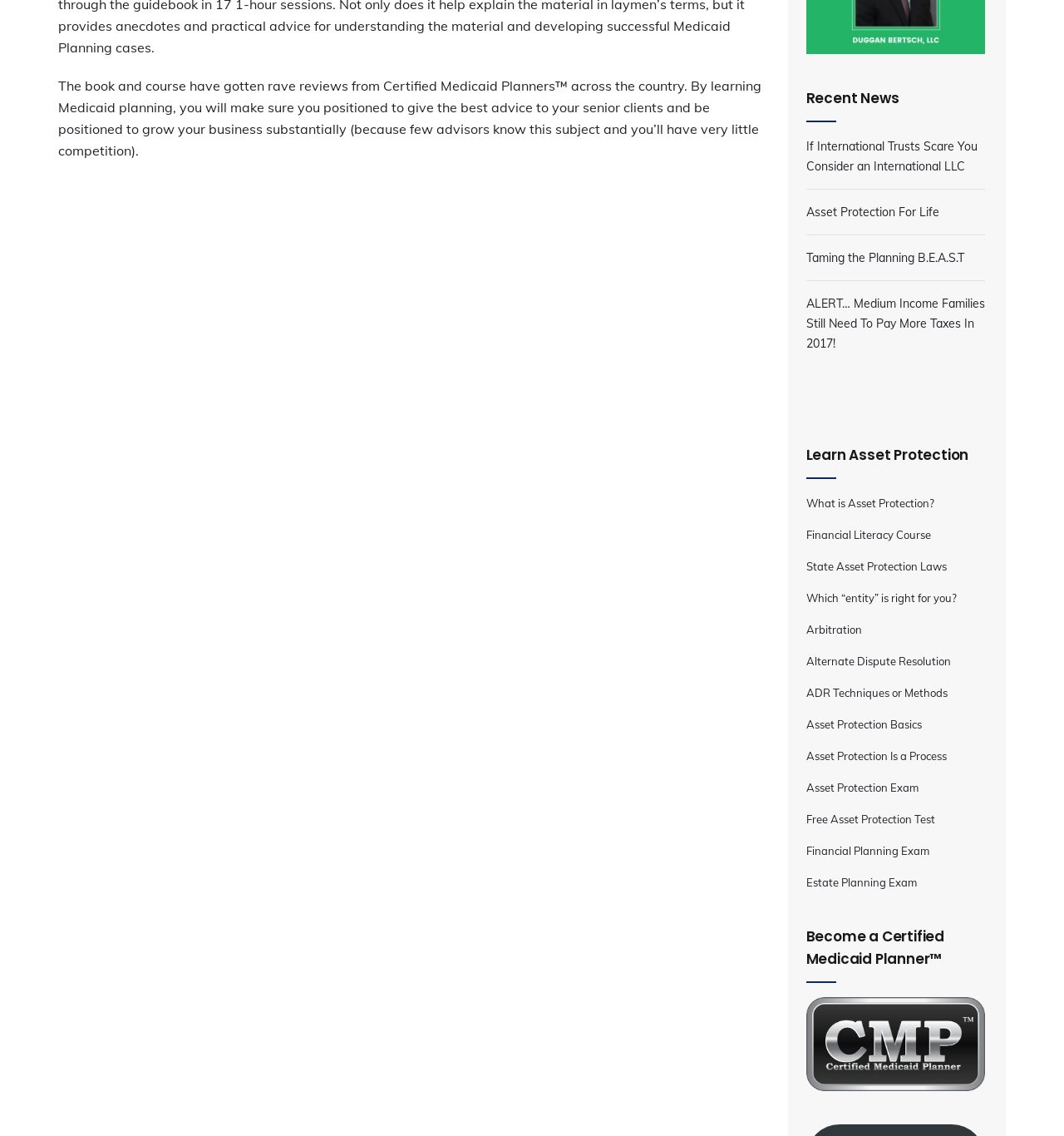Find the bounding box coordinates of the clickable area that will achieve the following instruction: "Read about international trusts".

[0.757, 0.122, 0.918, 0.153]